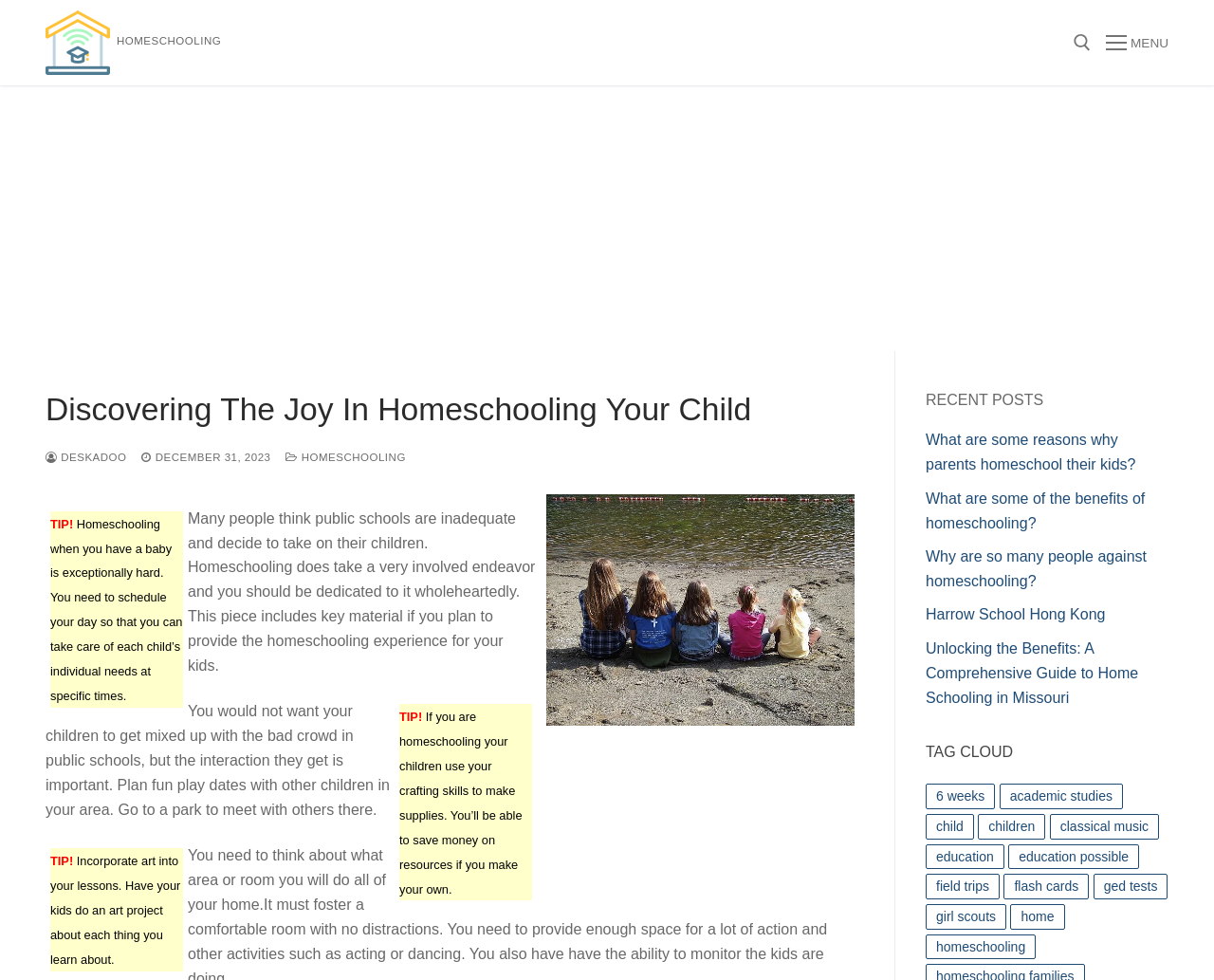Using the description: "girl scouts", determine the UI element's bounding box coordinates. Ensure the coordinates are in the format of four float numbers between 0 and 1, i.e., [left, top, right, bottom].

[0.762, 0.922, 0.829, 0.948]